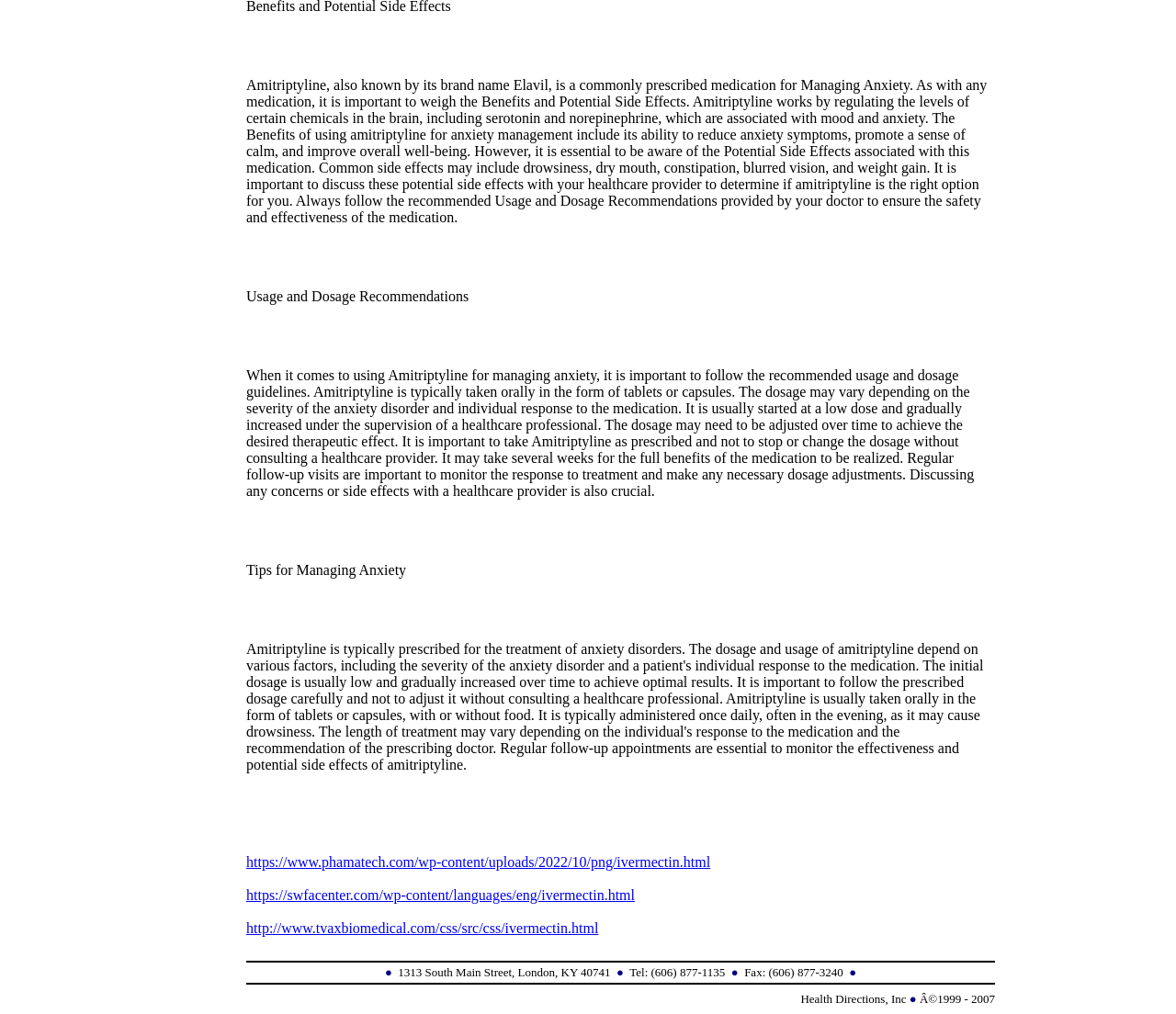How is Amitriptyline typically taken?
Based on the screenshot, provide your answer in one word or phrase.

Orally in tablets or capsules